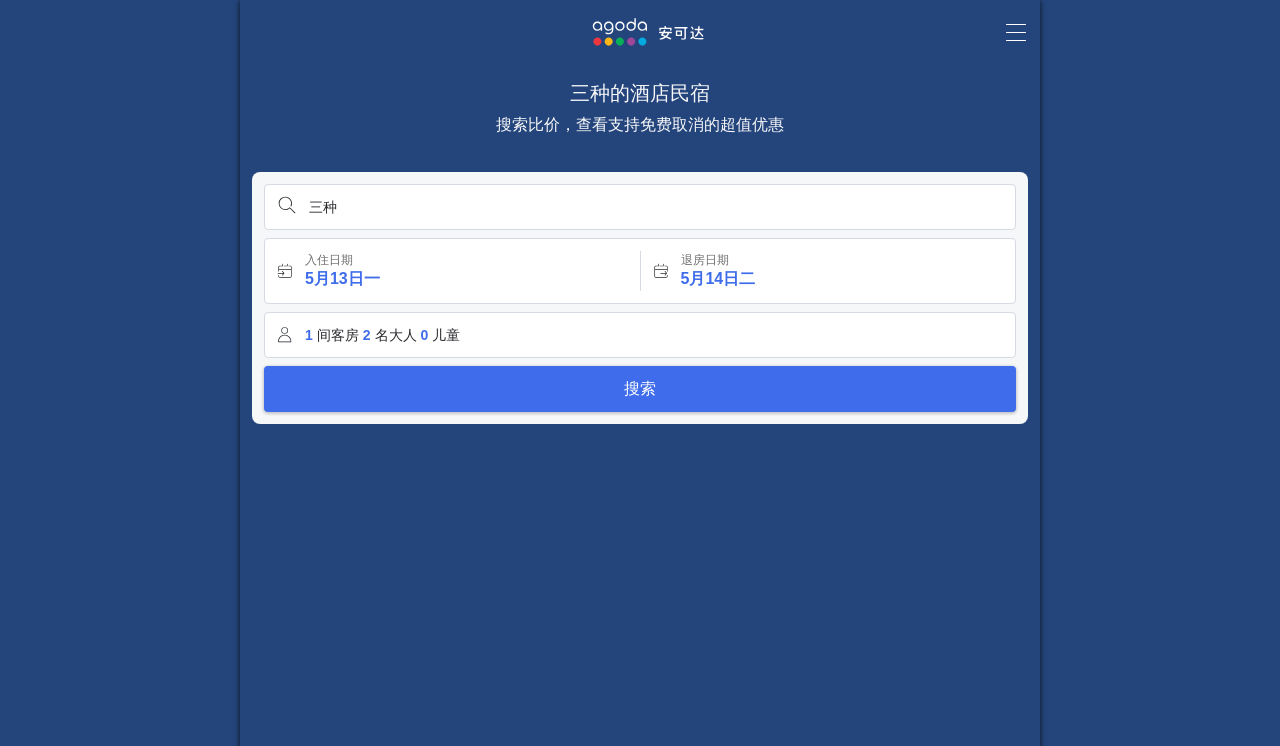How many adults are included in the search?
Use the screenshot to answer the question with a single word or phrase.

2